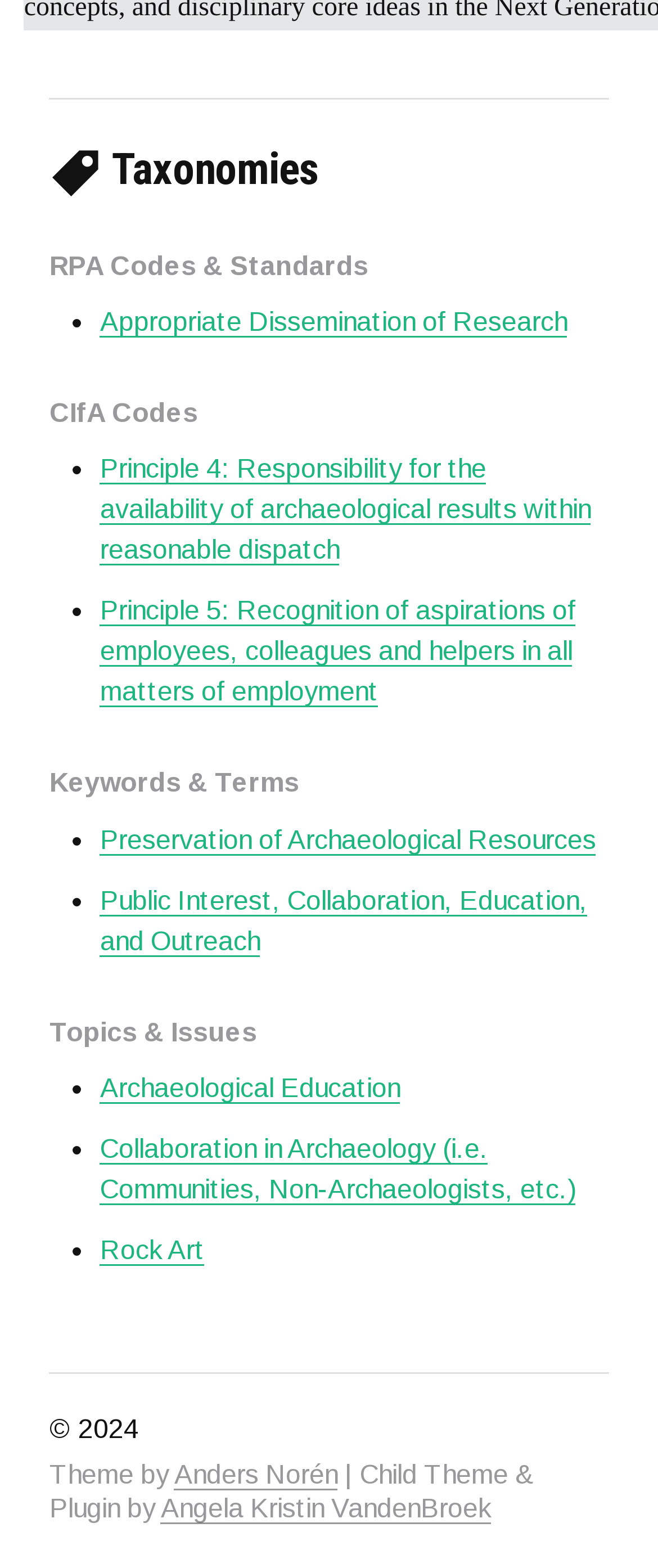Who is the author of the theme?
Kindly give a detailed and elaborate answer to the question.

I examined the footer section of the webpage and found the text 'Theme by Anders Norén', which indicates that Anders Norén is the author of the theme.